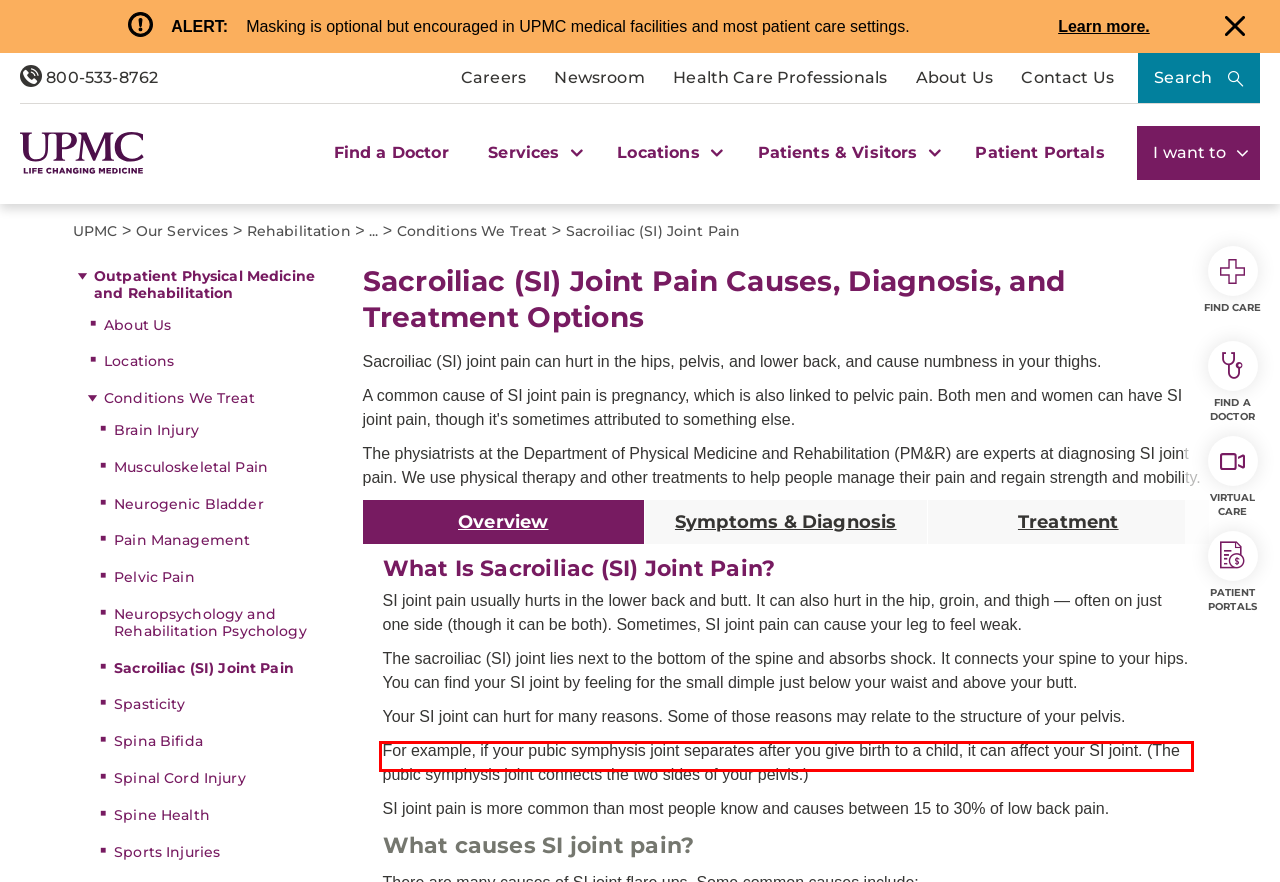Inspect the webpage screenshot that has a red bounding box and use OCR technology to read and display the text inside the red bounding box.

SI joint pain is more common than most people know and causes between 15 to 30% of low back pain.